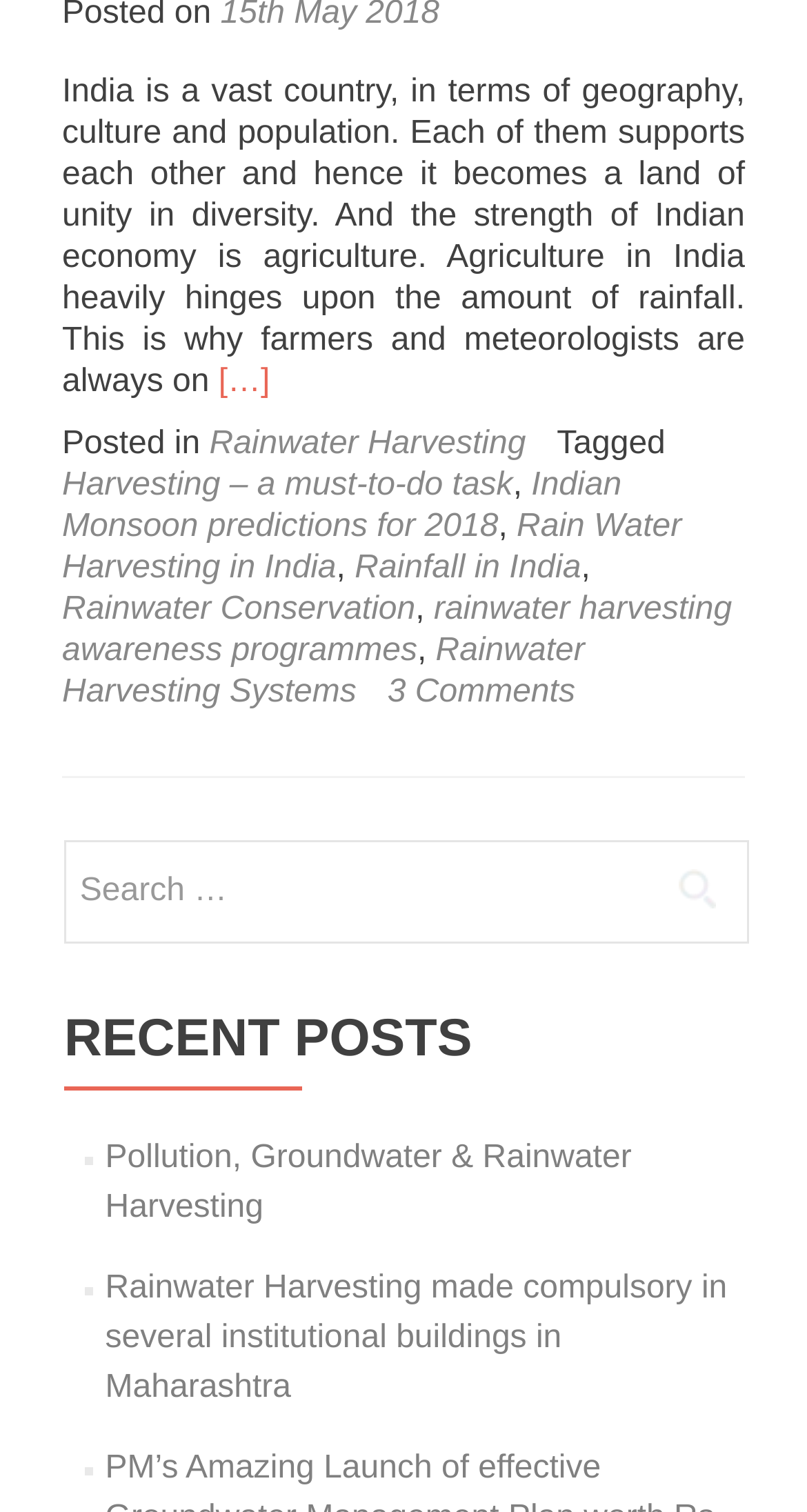Specify the bounding box coordinates of the area that needs to be clicked to achieve the following instruction: "Follow us on Facebook".

None